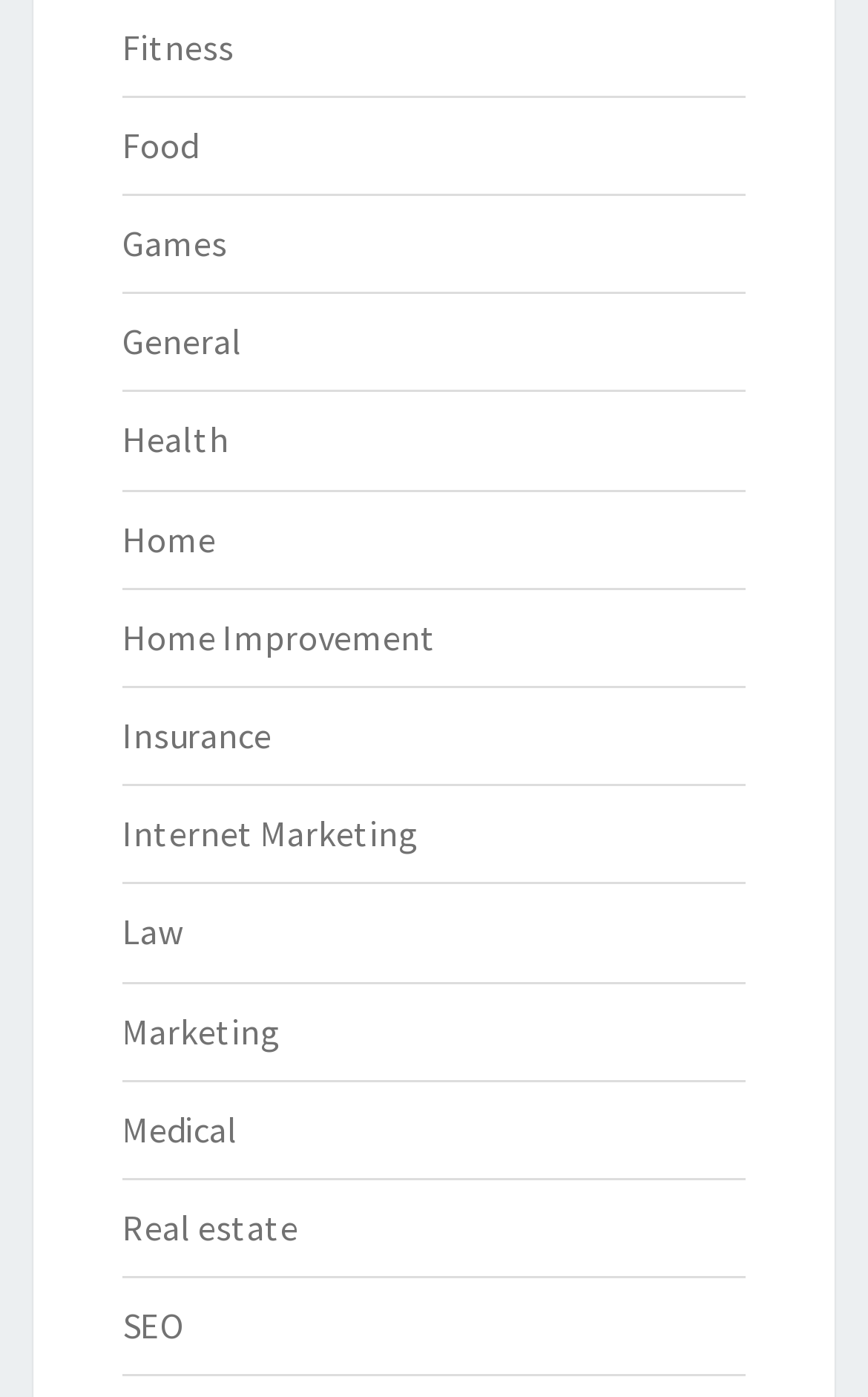Are 'Games' and 'General' adjacent categories?
Please describe in detail the information shown in the image to answer the question.

By comparing the y1 and y2 coordinates of the link elements, I found that the link elements with OCR text 'Games' and 'General' have consecutive y1 values, indicating they are adjacent categories on the webpage.